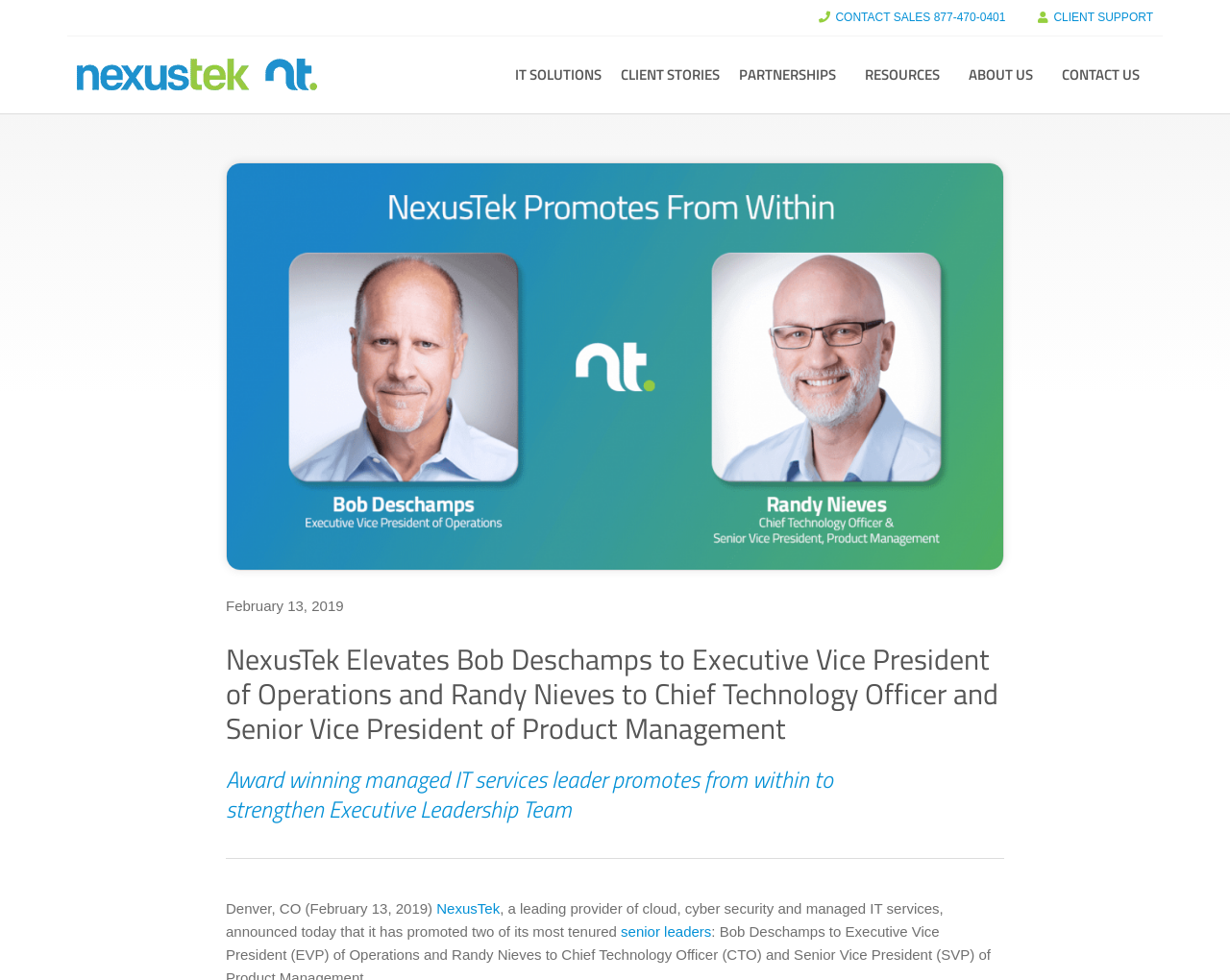Please determine the bounding box coordinates of the element's region to click in order to carry out the following instruction: "View client support". The coordinates should be four float numbers between 0 and 1, i.e., [left, top, right, bottom].

[0.841, 0.01, 0.938, 0.026]